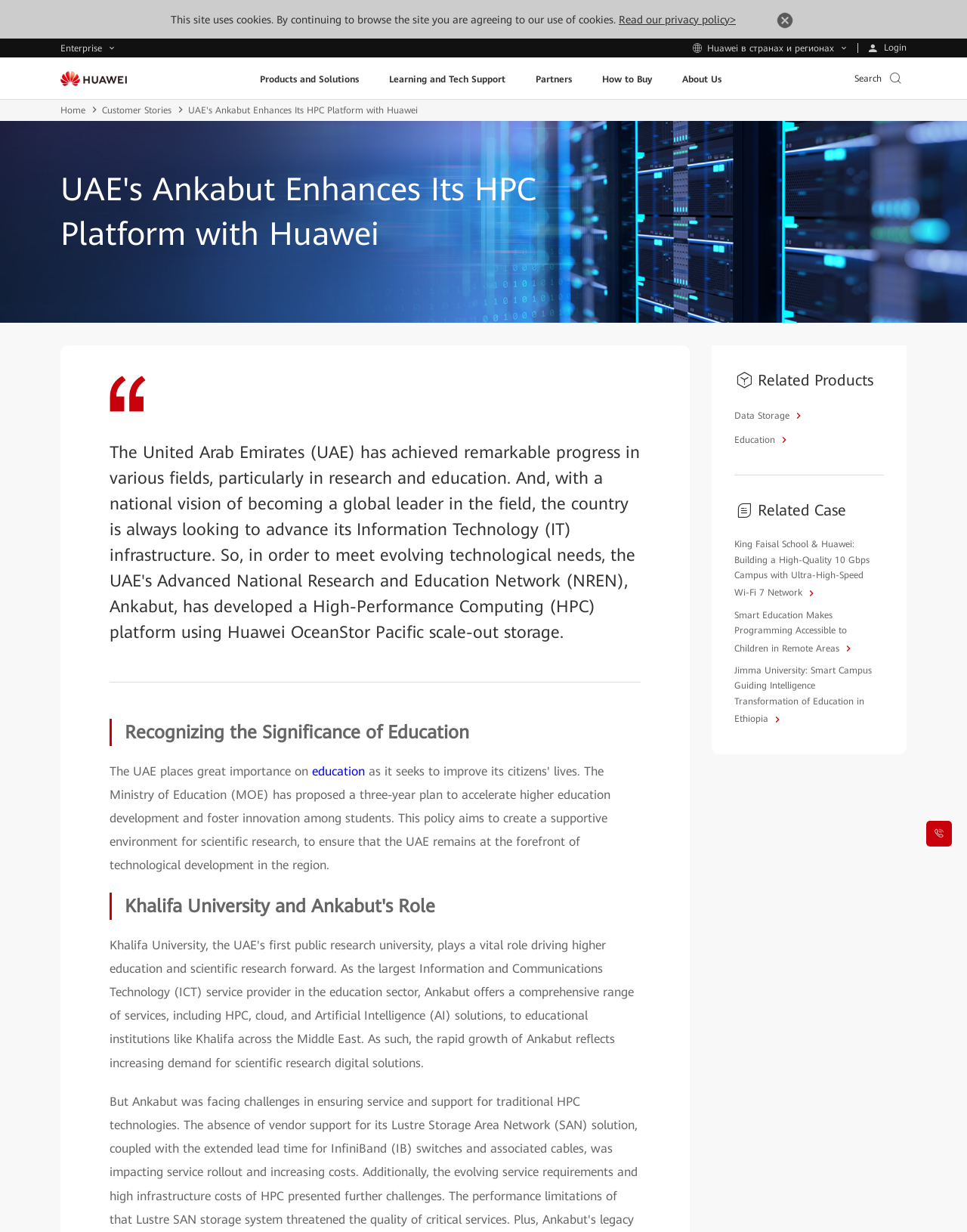Pinpoint the bounding box coordinates of the clickable area needed to execute the instruction: "Read about customer stories". The coordinates should be specified as four float numbers between 0 and 1, i.e., [left, top, right, bottom].

[0.105, 0.082, 0.195, 0.097]